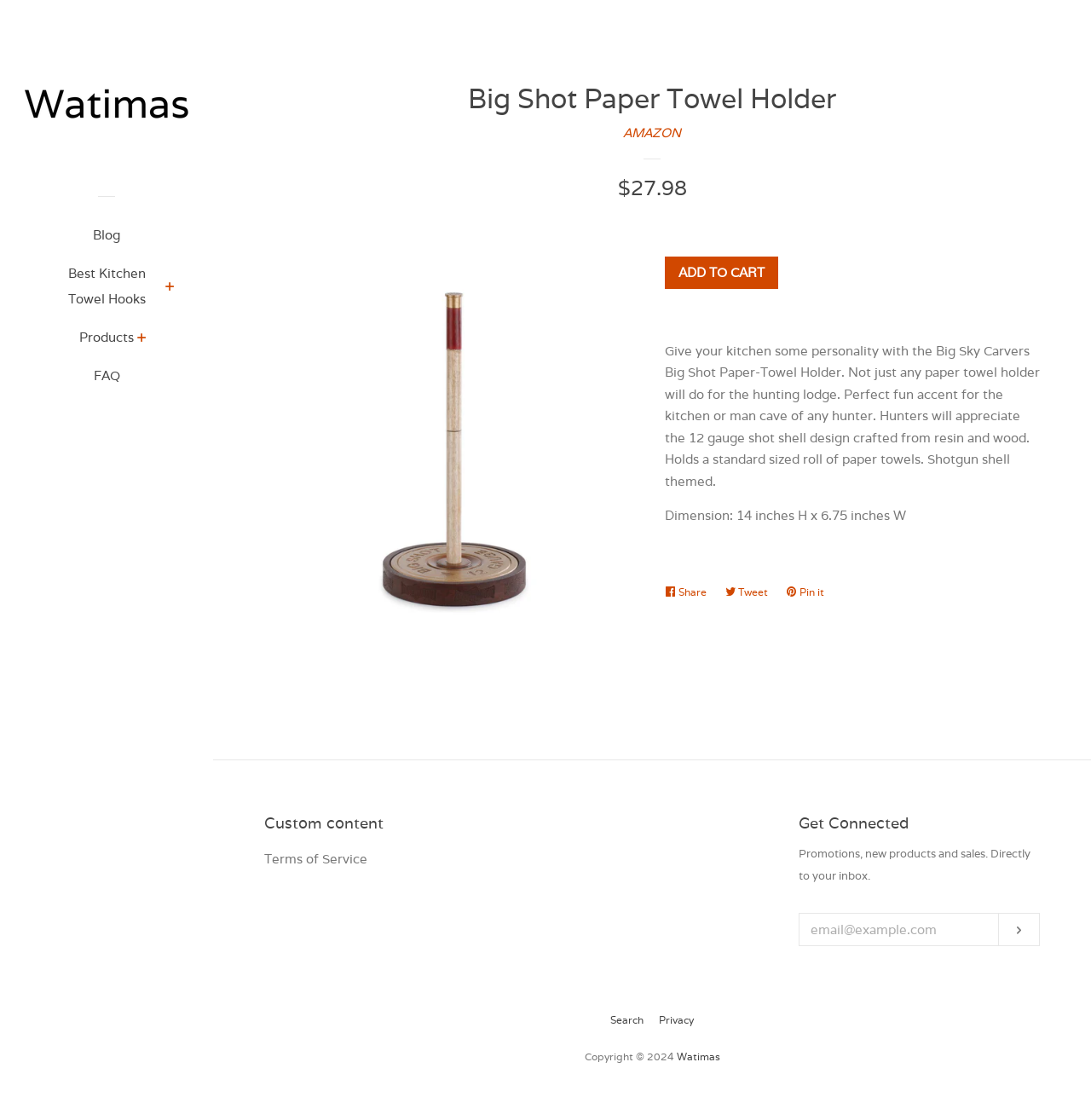Determine the bounding box coordinates for the element that should be clicked to follow this instruction: "Read the blog". The coordinates should be given as four float numbers between 0 and 1, in the format [left, top, right, bottom].

[0.035, 0.199, 0.16, 0.233]